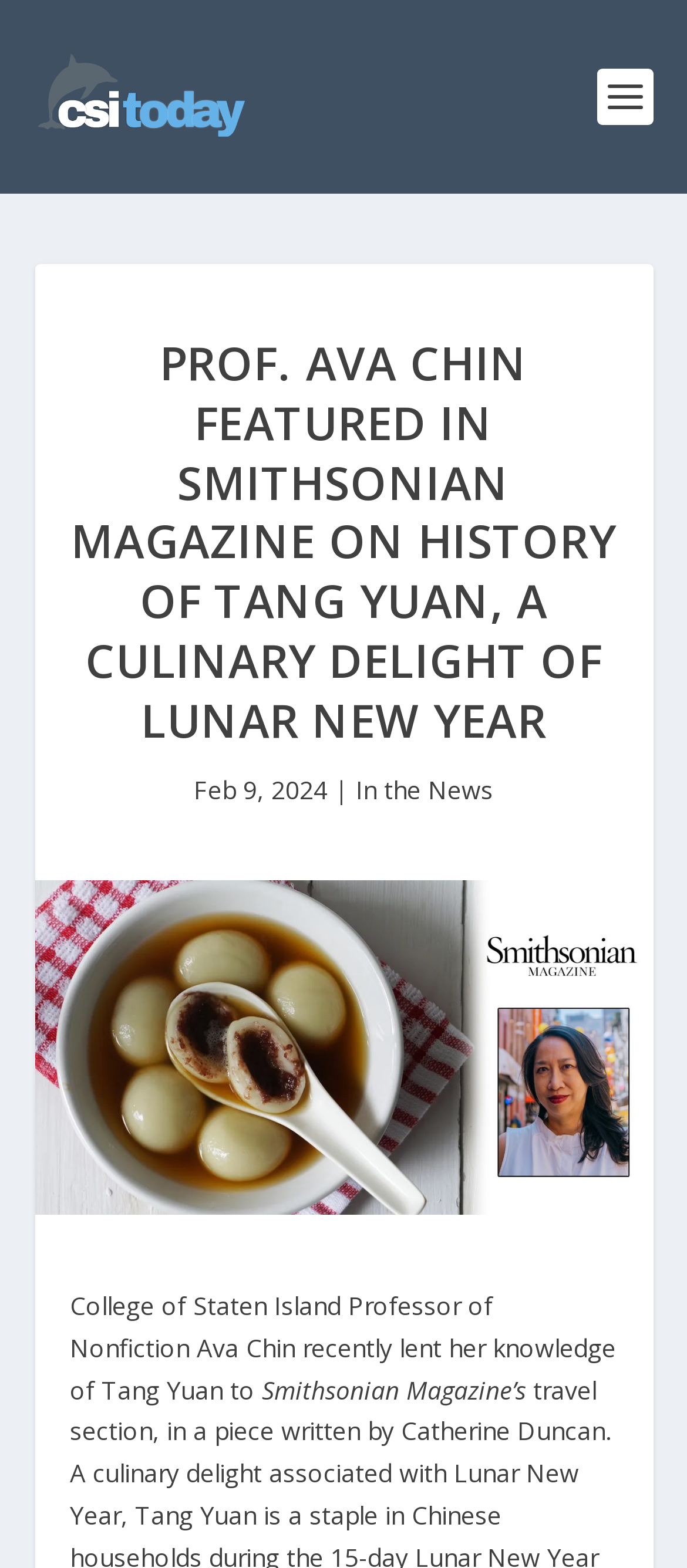What is the name of the professor featured in the article?
Give a thorough and detailed response to the question.

I found the name of the professor by reading the main heading of the article, which mentions 'Prof. Ava Chin' as the person featured in Smithsonian Magazine.